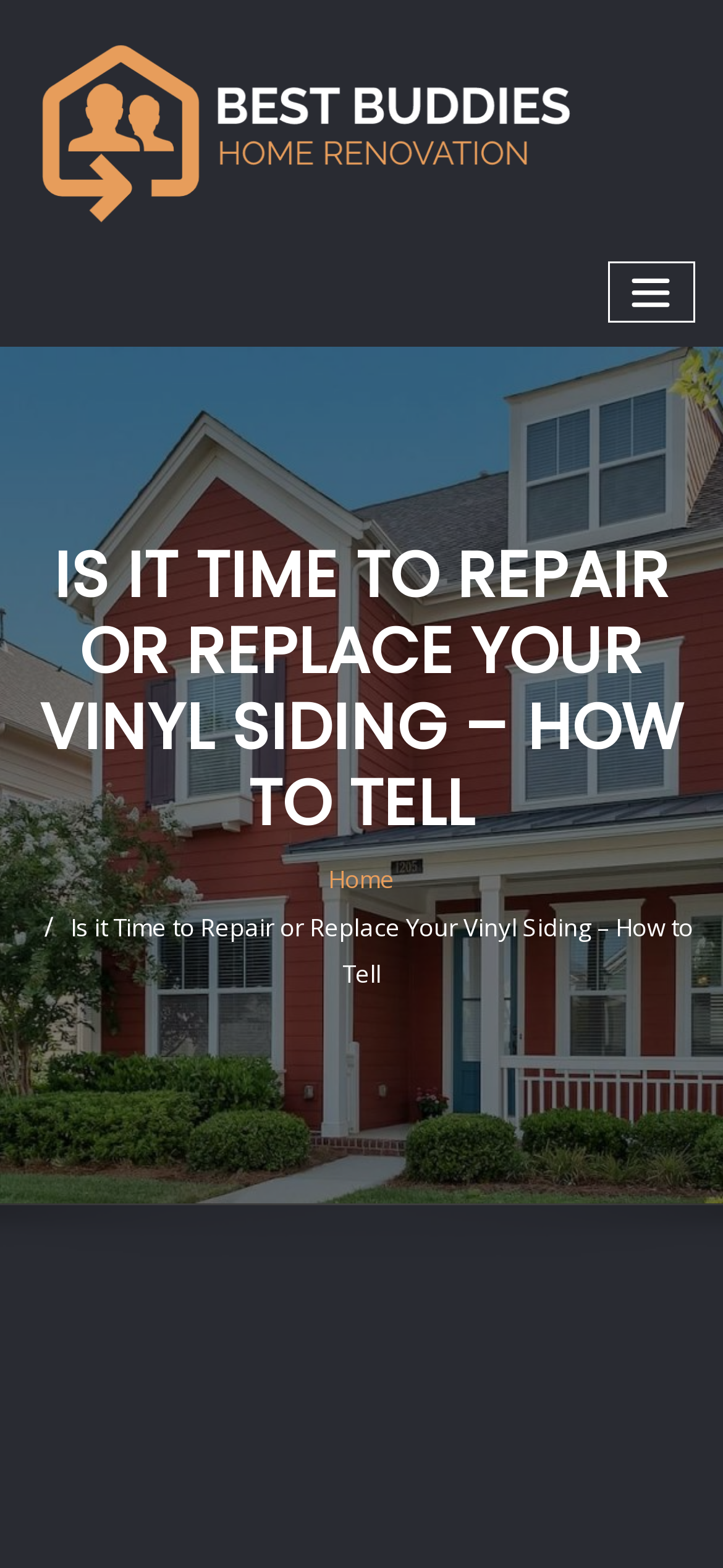Locate the UI element described as follows: "aria-label="Toggle navigation"". Return the bounding box coordinates as four float numbers between 0 and 1 in the order [left, top, right, bottom].

[0.84, 0.167, 0.962, 0.206]